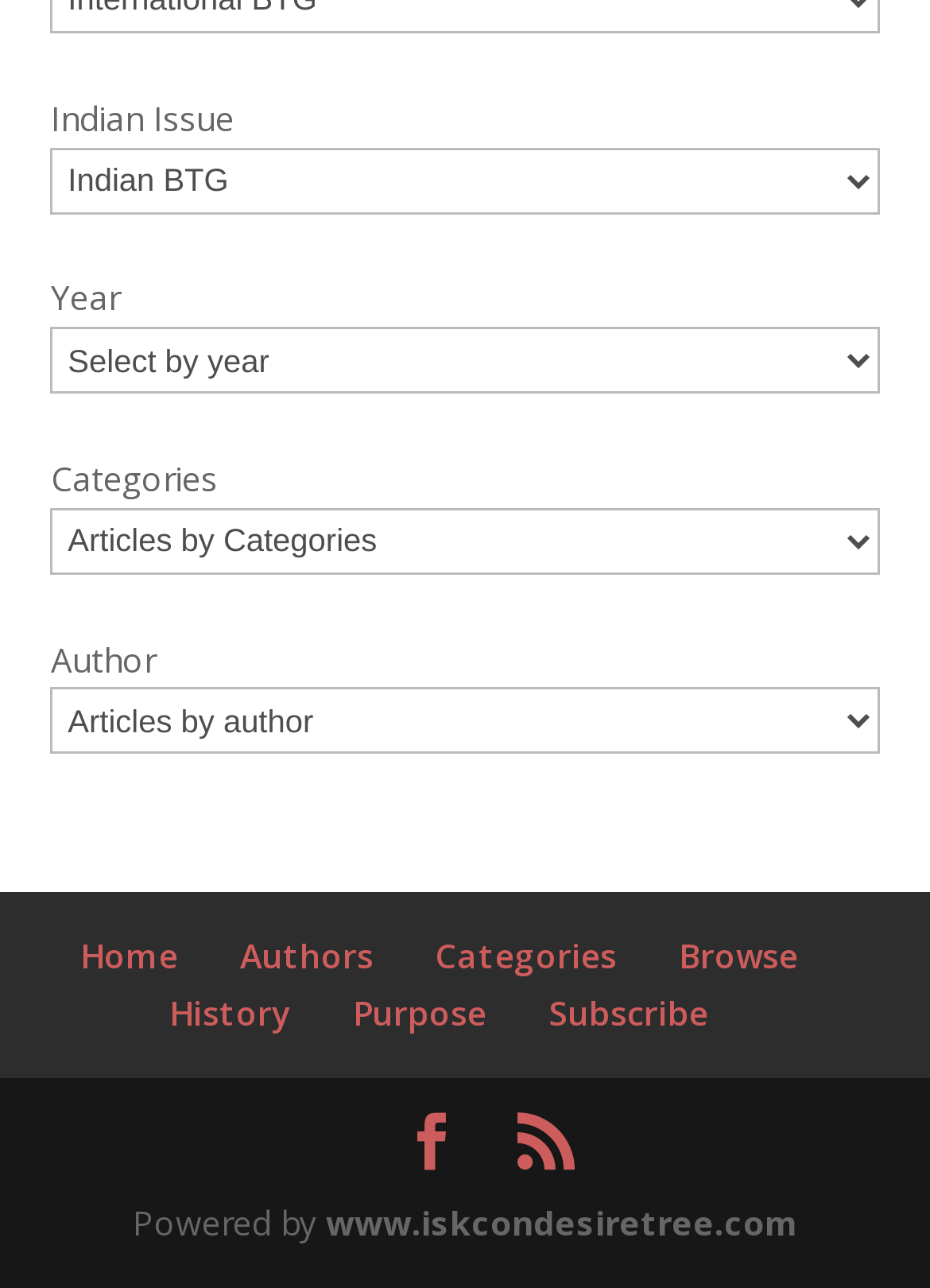Given the element description "alt="Seven Frigo"" in the screenshot, predict the bounding box coordinates of that UI element.

None